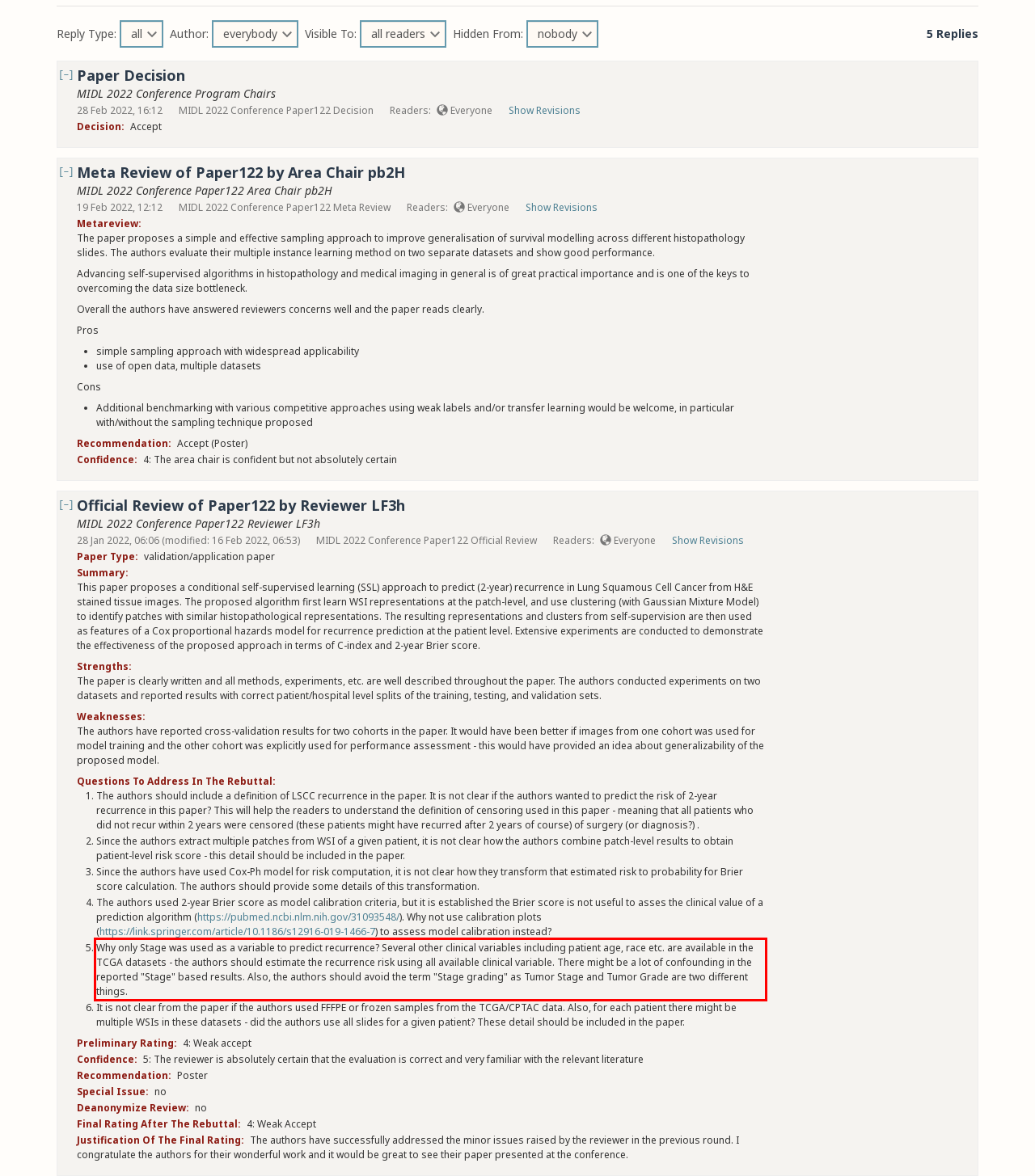You are given a screenshot showing a webpage with a red bounding box. Perform OCR to capture the text within the red bounding box.

Why only Stage was used as a variable to predict recurrence? Several other clinical variables including patient age, race etc. are available in the TCGA datasets - the authors should estimate the recurrence risk using all available clinical variable. There might be a lot of confounding in the reported "Stage" based results. Also, the authors should avoid the term "Stage grading" as Tumor Stage and Tumor Grade are two different things.